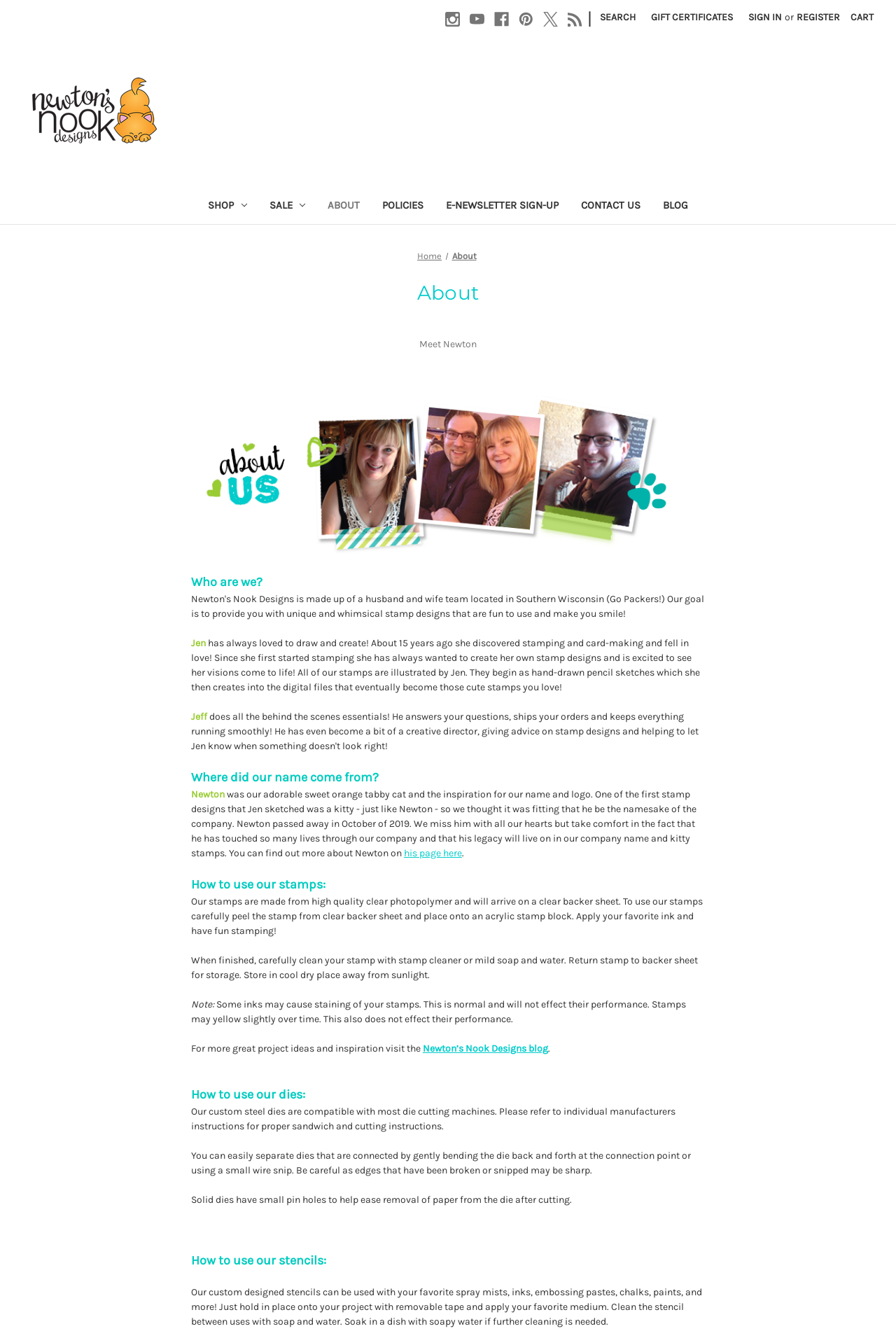Give a detailed account of the webpage's layout and content.

The webpage is about Newton's Nook Designs, a company that creates stamps, dies, and stencils for crafters. At the top of the page, there are social media links to Instagram, Youtube, Facebook, Pinterest, and Rss, each accompanied by a small image. Next to these links, there is a search button and a navigation menu with links to Gift Certificates, Sign in, and Register.

Below the navigation menu, there is a large header image with the company name "Newton's Nook Designs" and a navigation breadcrumb trail showing the current page, "About". The main content of the page is divided into sections, each with a heading and descriptive text.

The first section introduces the company founders, Jen and Jeff, with a brief bio and a photo of their cat, Newton, who inspired the company name and logo. The text explains how Jen's love for drawing and creating led to the development of the company.

The next section provides information on how to use the company's stamps, including instructions on peeling, inking, and cleaning the stamps. There is also a note about potential staining and yellowing of the stamps over time.

Following this, there is a section on how to use the company's dies, including tips on separating connected dies and using them with die-cutting machines. Another section provides instructions on using the company's stencils with various mediums like spray mists, inks, and paints.

Throughout the page, there are several links to other pages on the website, including the company blog and a page dedicated to Newton, the cat. The overall design of the page is clean and easy to navigate, with clear headings and concise text.